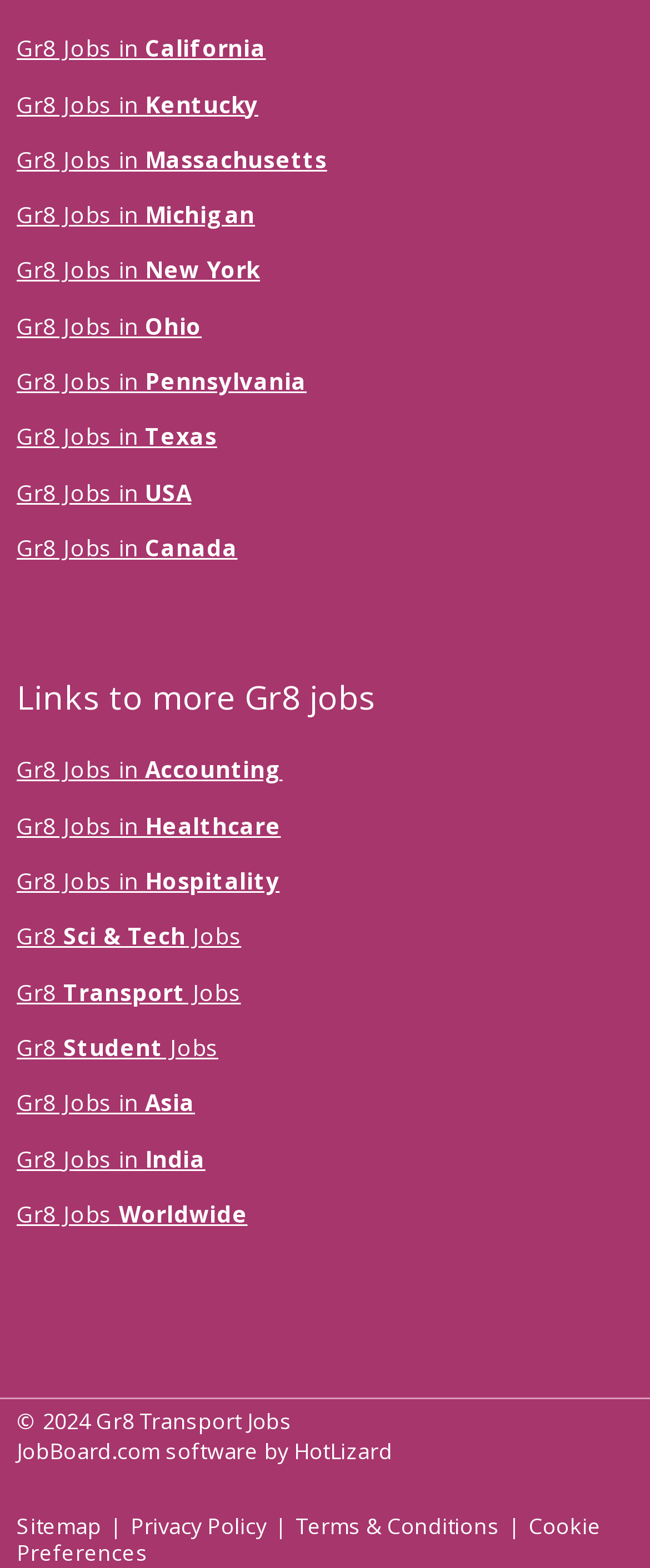Determine the bounding box coordinates of the clickable region to execute the instruction: "View Terms & Conditions". The coordinates should be four float numbers between 0 and 1, denoted as [left, top, right, bottom].

[0.454, 0.964, 0.769, 0.983]